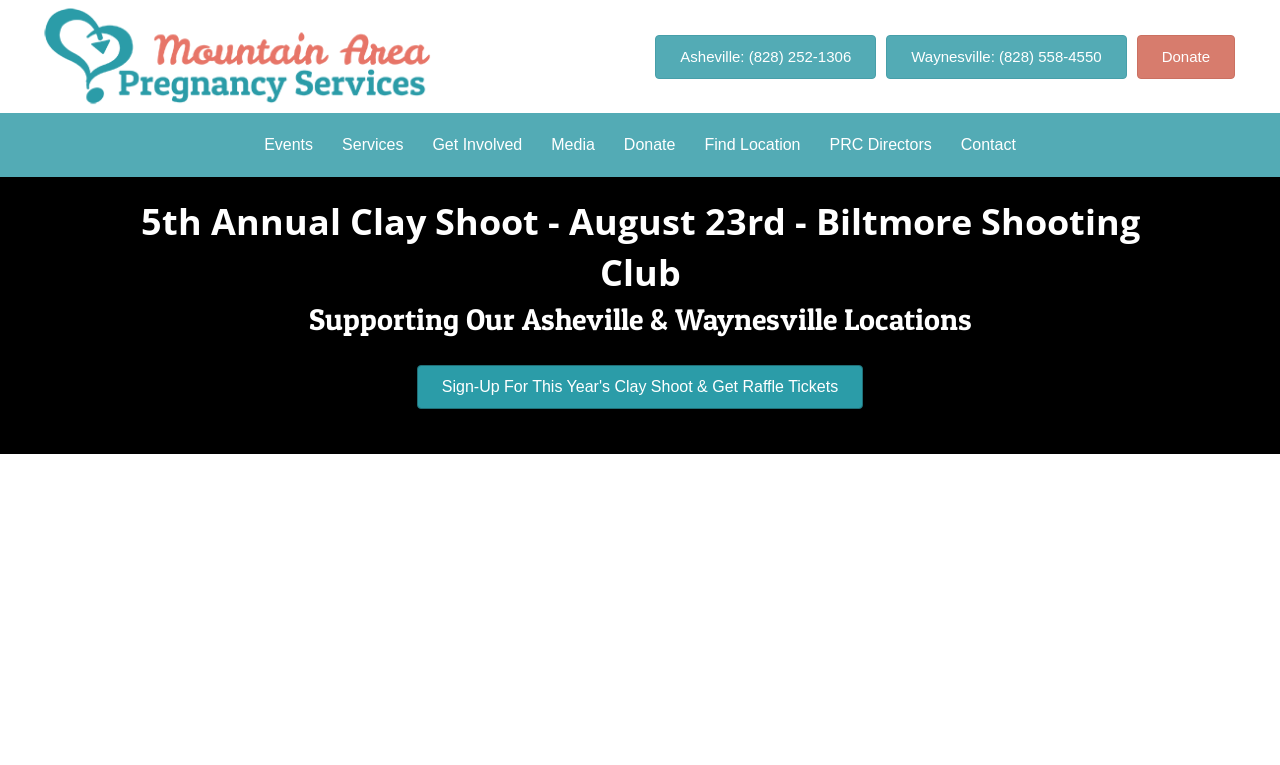Find and indicate the bounding box coordinates of the region you should select to follow the given instruction: "Sign up for the clay shoot".

[0.326, 0.477, 0.674, 0.535]